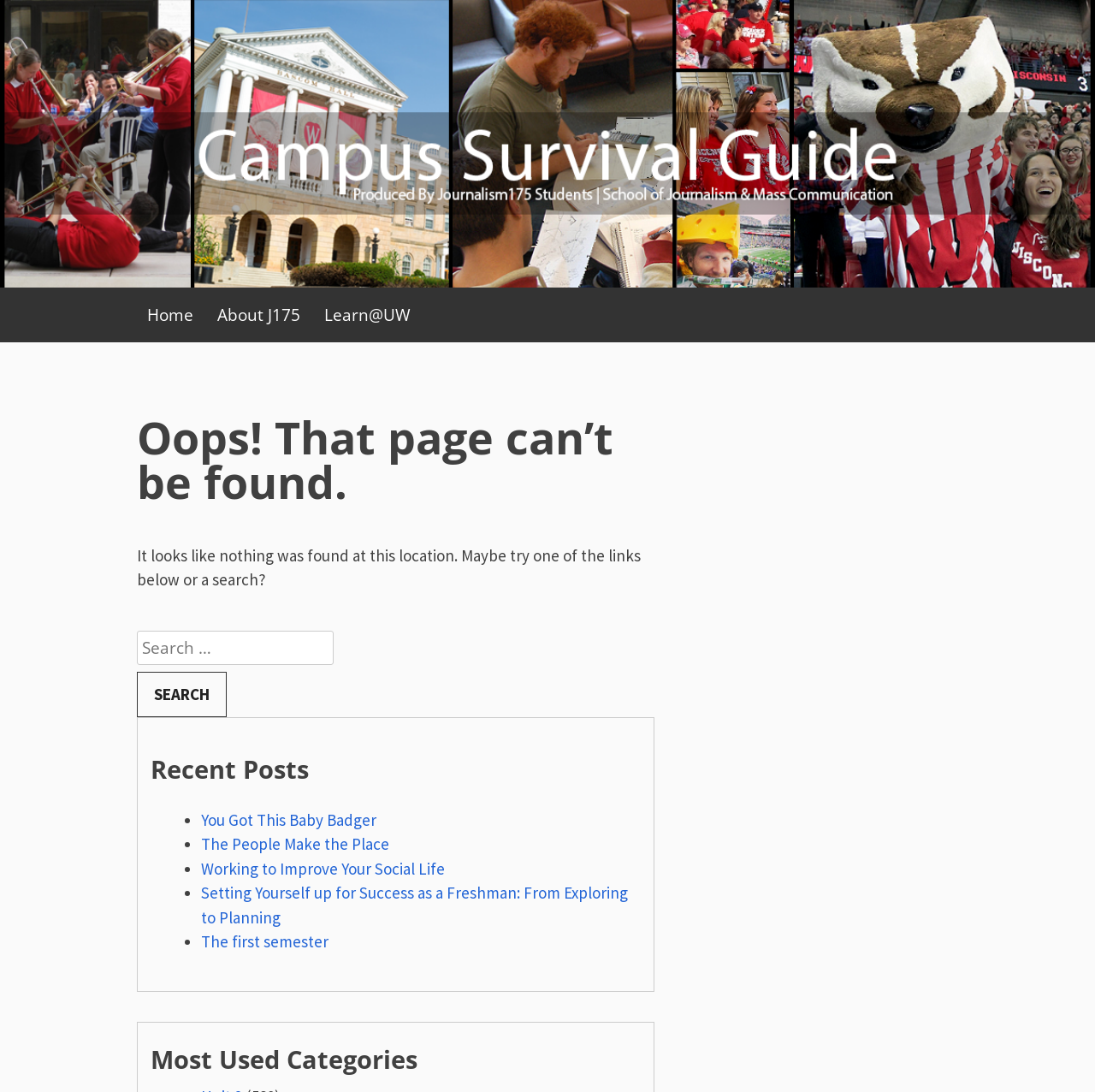How many recent posts are listed?
Using the screenshot, give a one-word or short phrase answer.

5